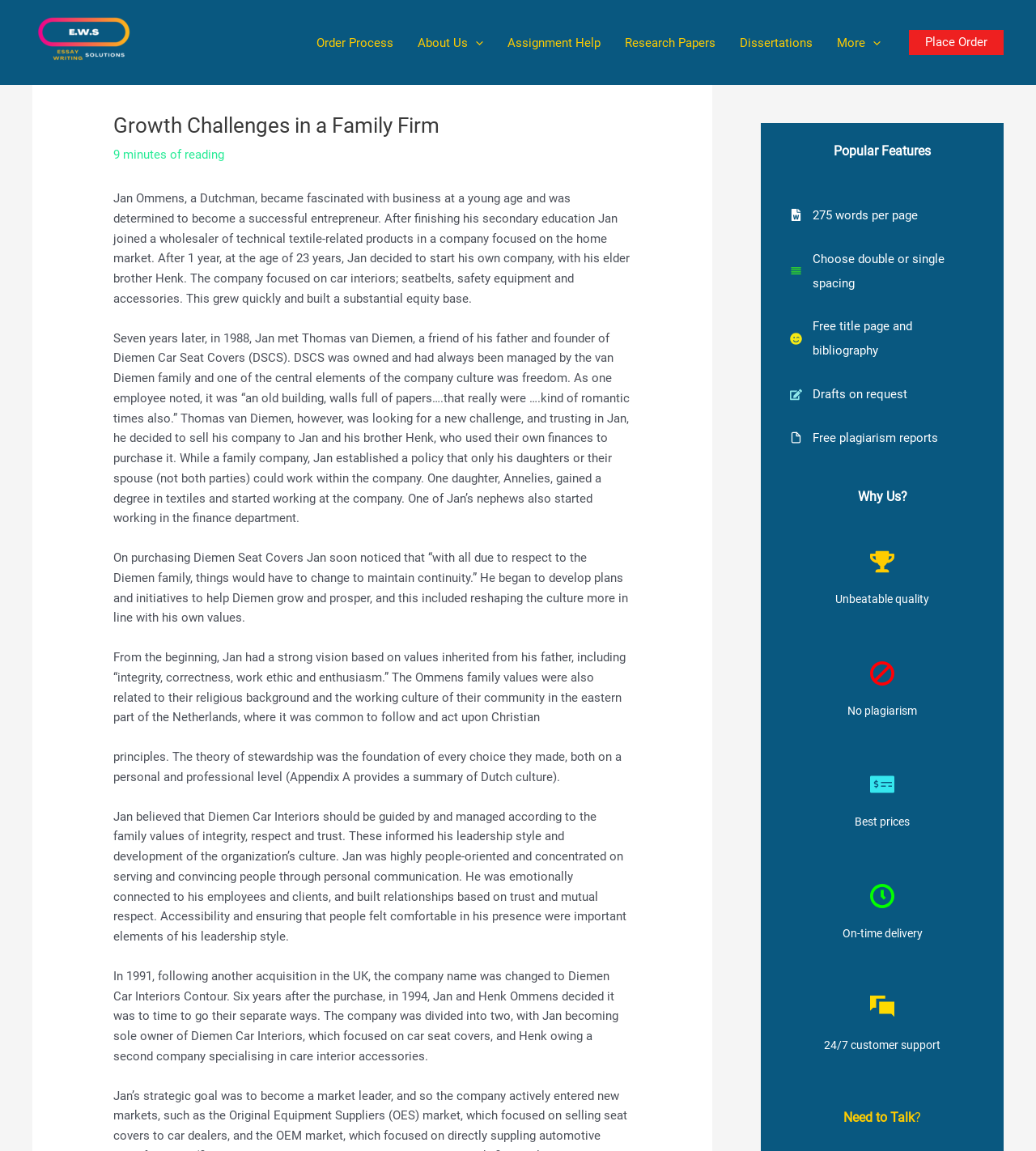What is the name of the company Jan Ommens started with his brother?
Examine the screenshot and reply with a single word or phrase.

Diemen Car Interiors